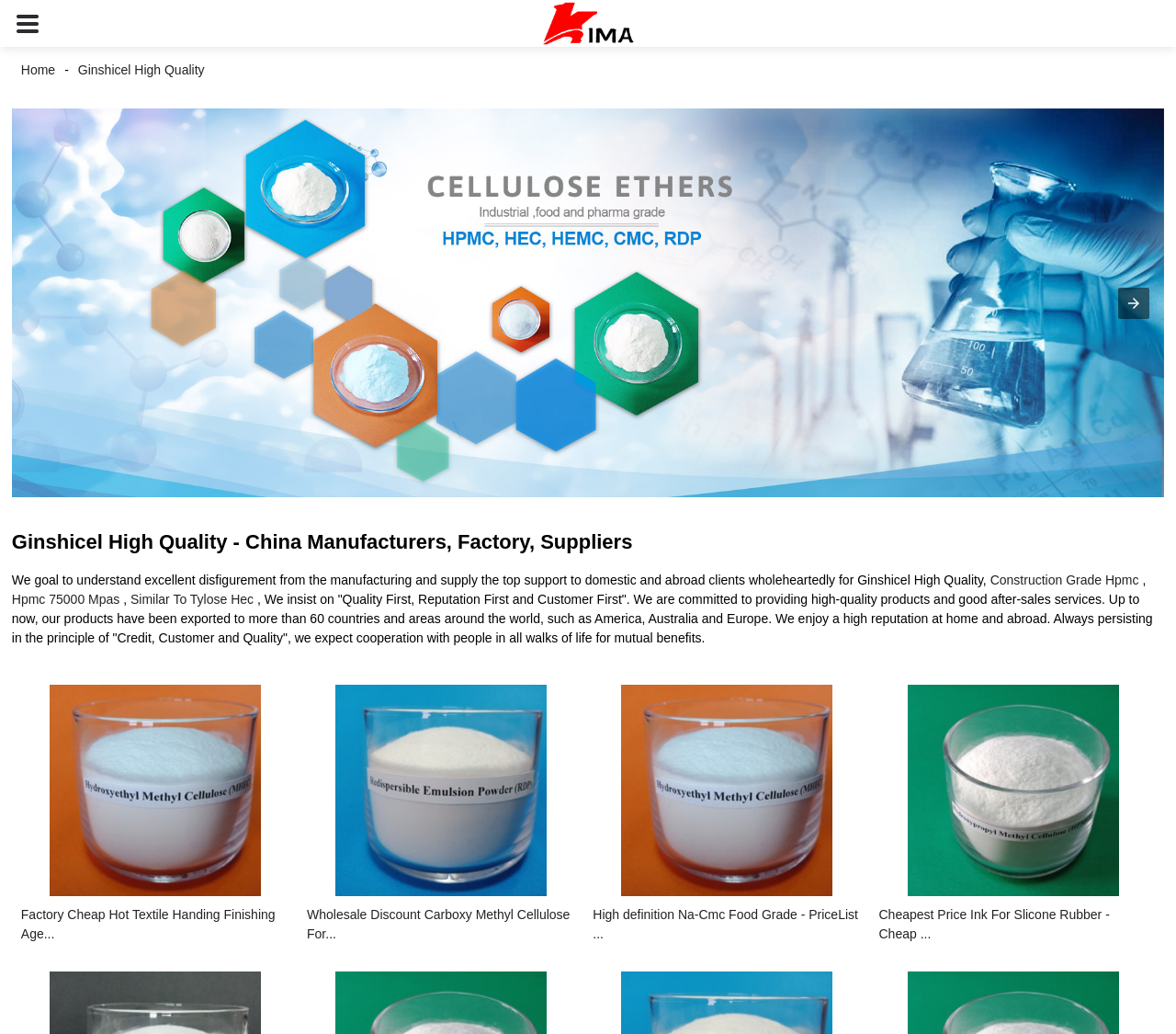How many countries have the products been exported to?
Based on the image, answer the question in a detailed manner.

According to the static text on the webpage, the products have been exported to more than 60 countries and areas around the world, such as America, Australia, and Europe.